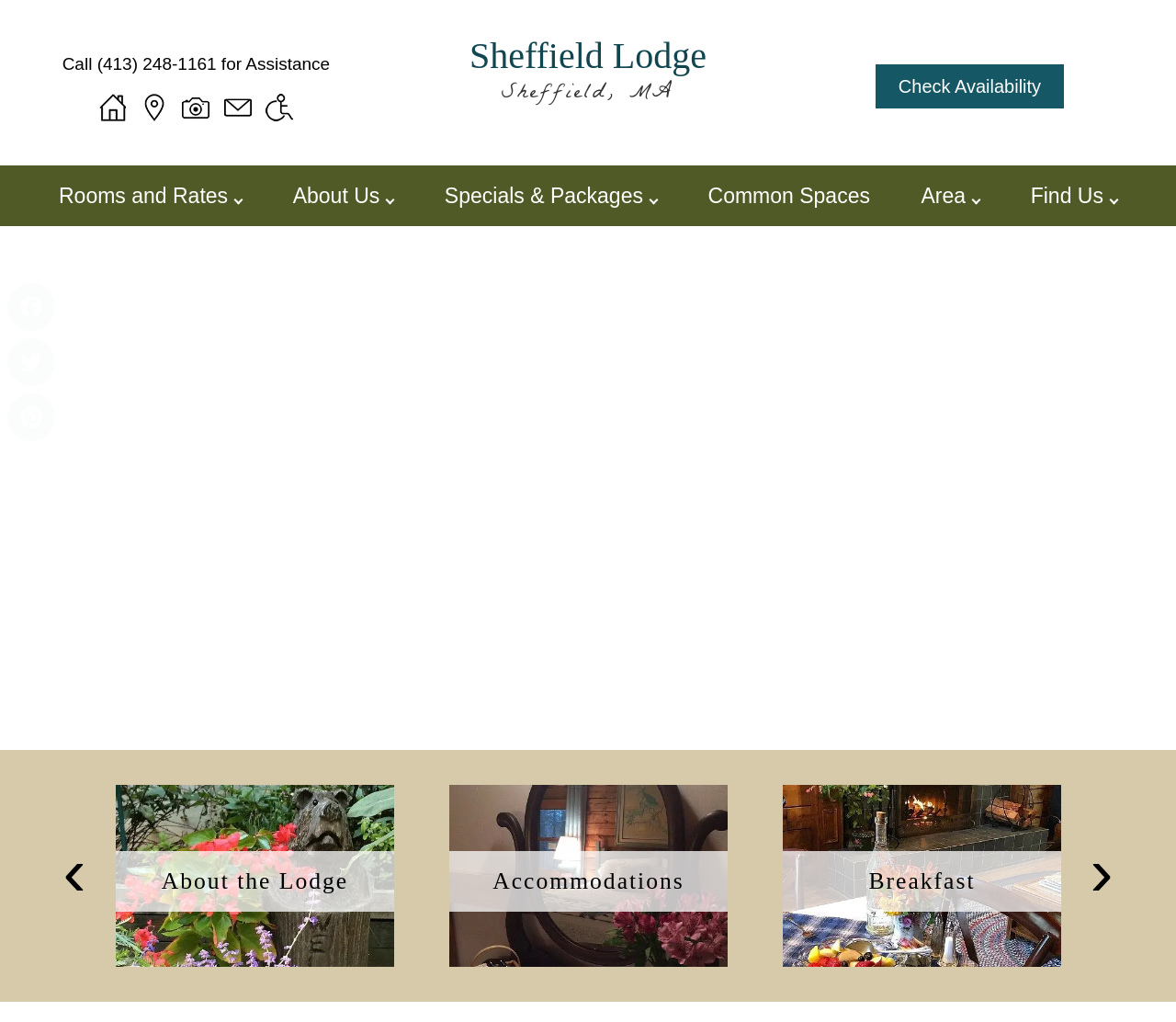Locate the bounding box of the UI element based on this description: "Rooms and Rates". Provide four float numbers between 0 and 1 as [left, top, right, bottom].

[0.05, 0.162, 0.194, 0.221]